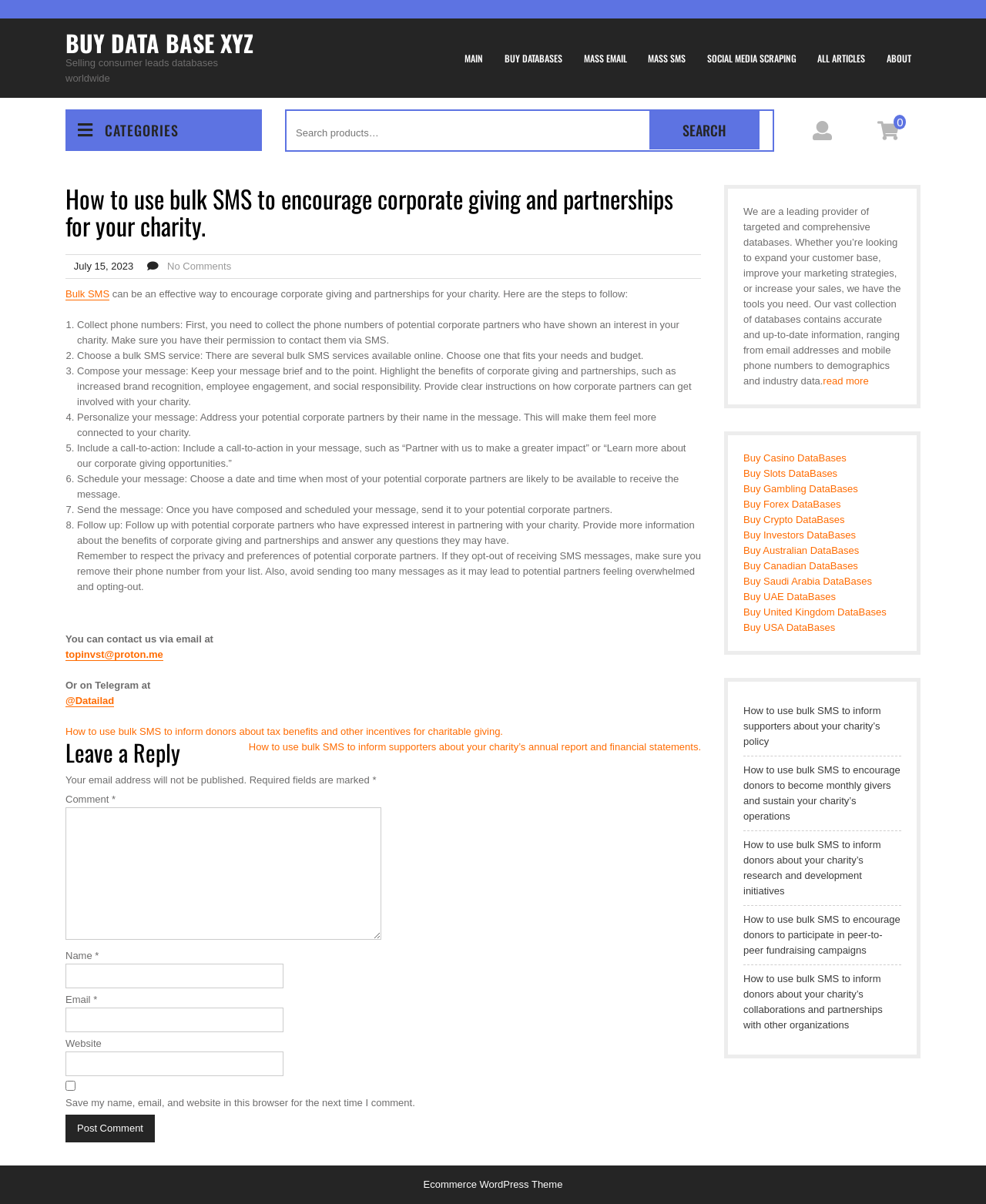Please identify the bounding box coordinates of the element that needs to be clicked to perform the following instruction: "Contact us via email".

[0.066, 0.539, 0.165, 0.549]